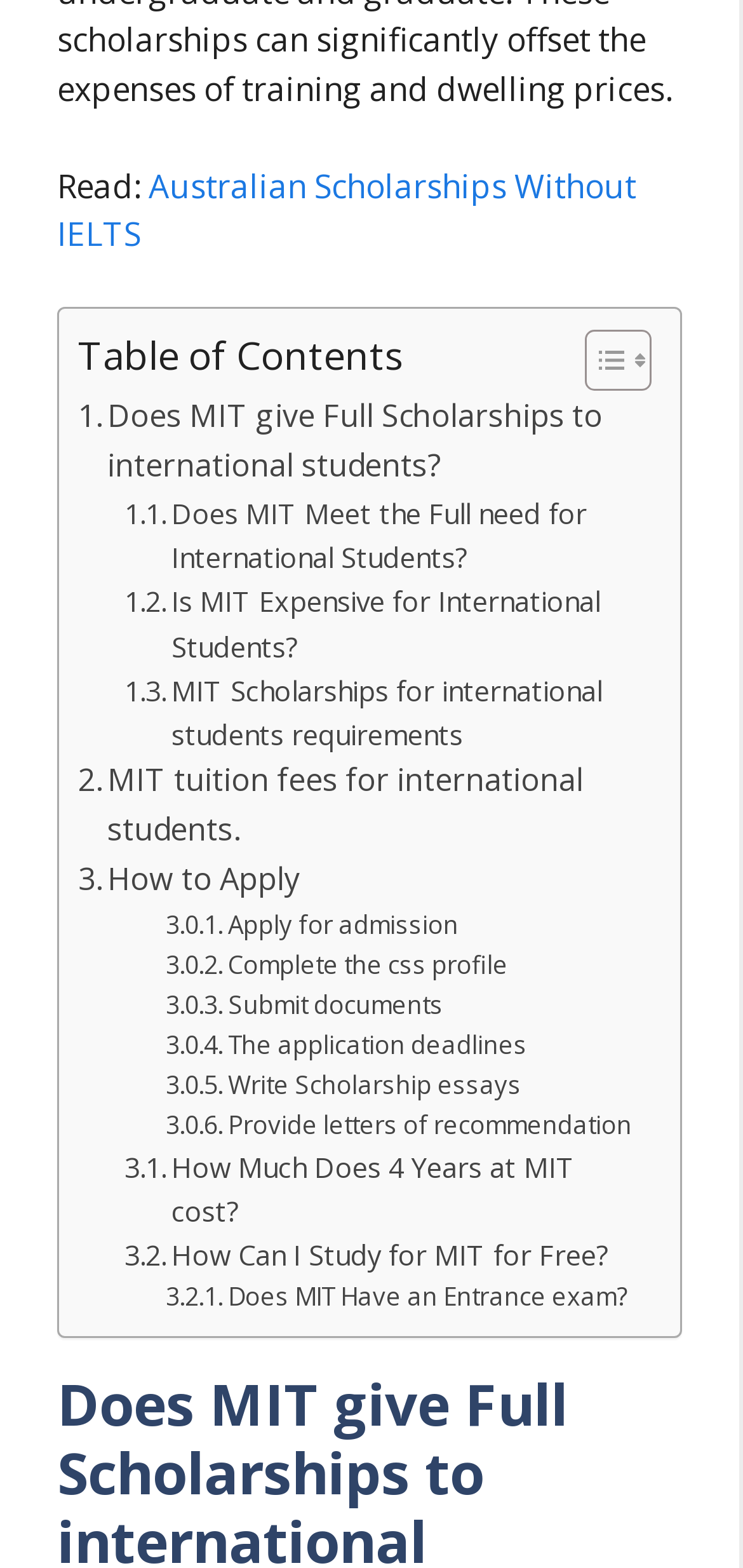How many links are there in the table of contents?
Identify the answer in the screenshot and reply with a single word or phrase.

11